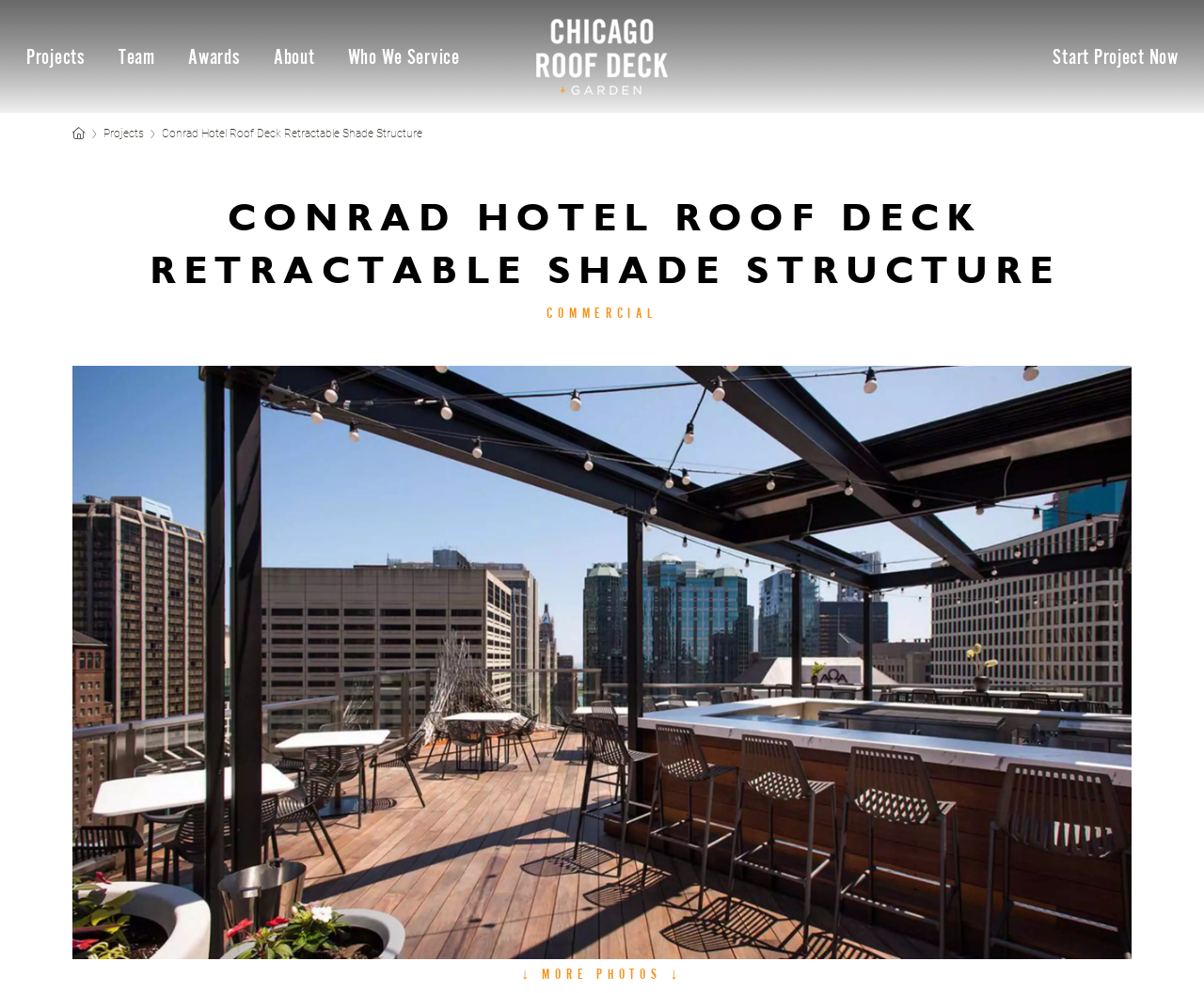What is the name of the company?
Refer to the image and provide a one-word or short phrase answer.

Chicago Roof Deck and Garden